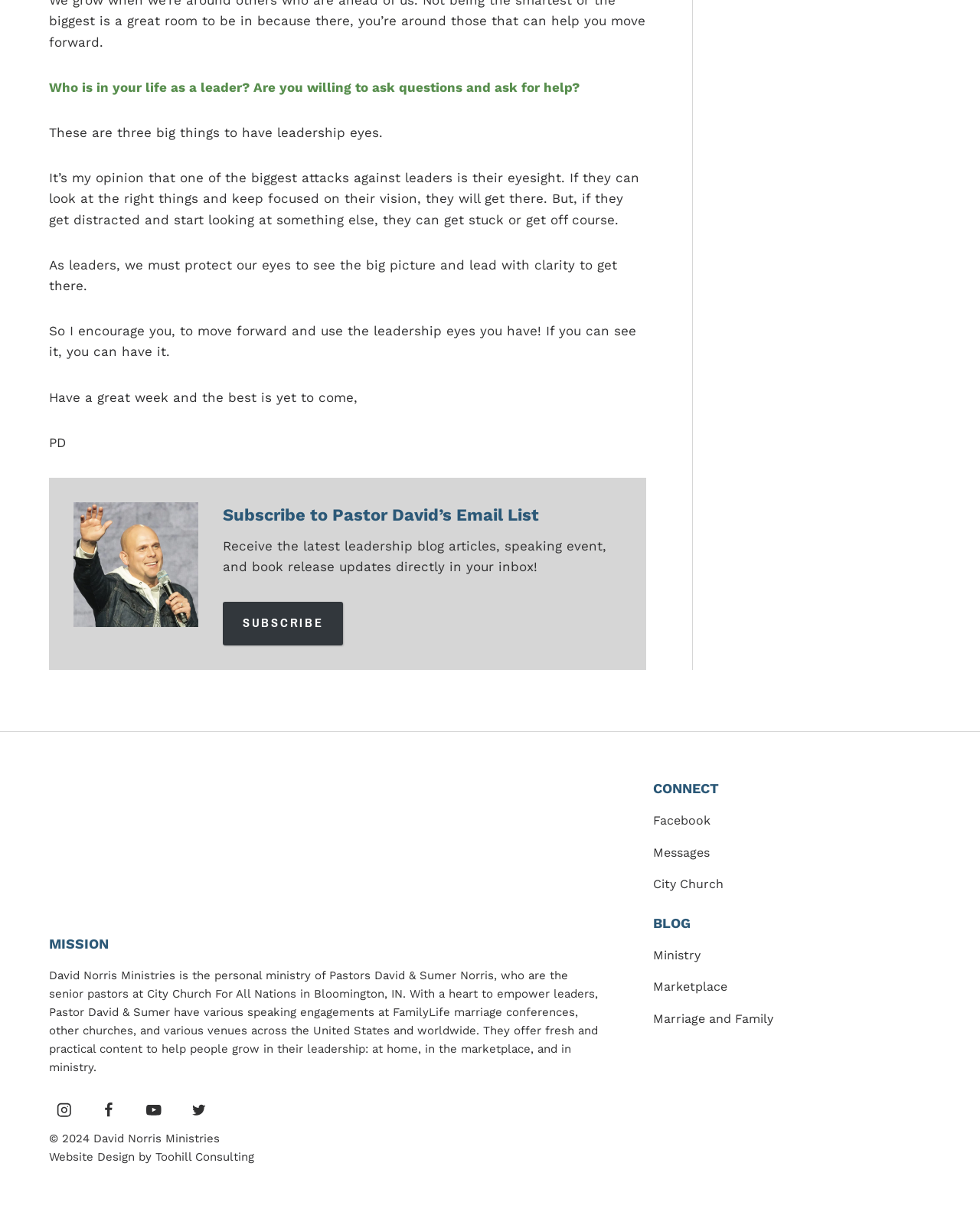Who is the author of the leadership blog?
Look at the screenshot and respond with one word or a short phrase.

Pastor David